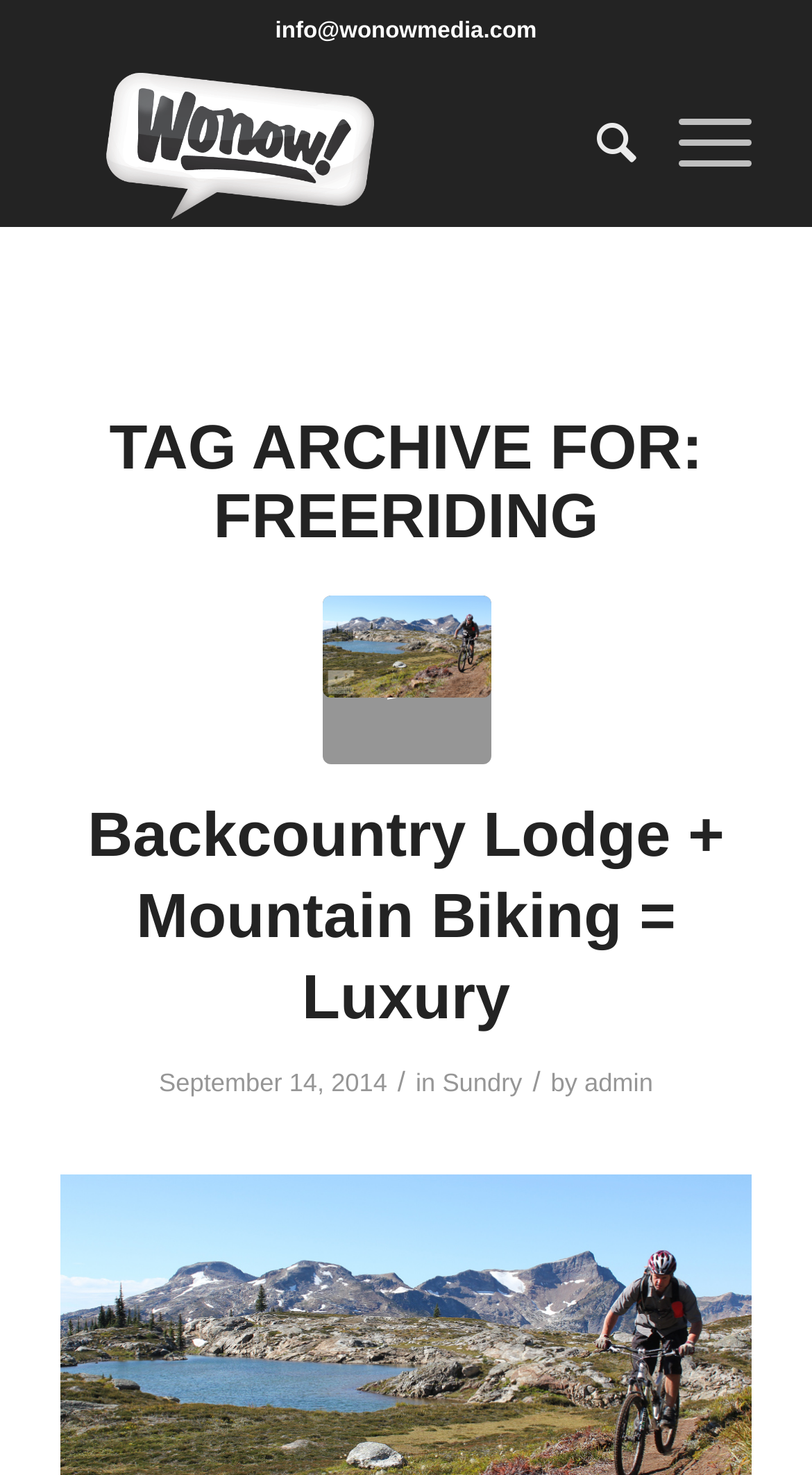What is the category of the article 'Backcountry Lodge + Mountain Biking = Luxury'?
Provide a concise answer using a single word or phrase based on the image.

Sundry